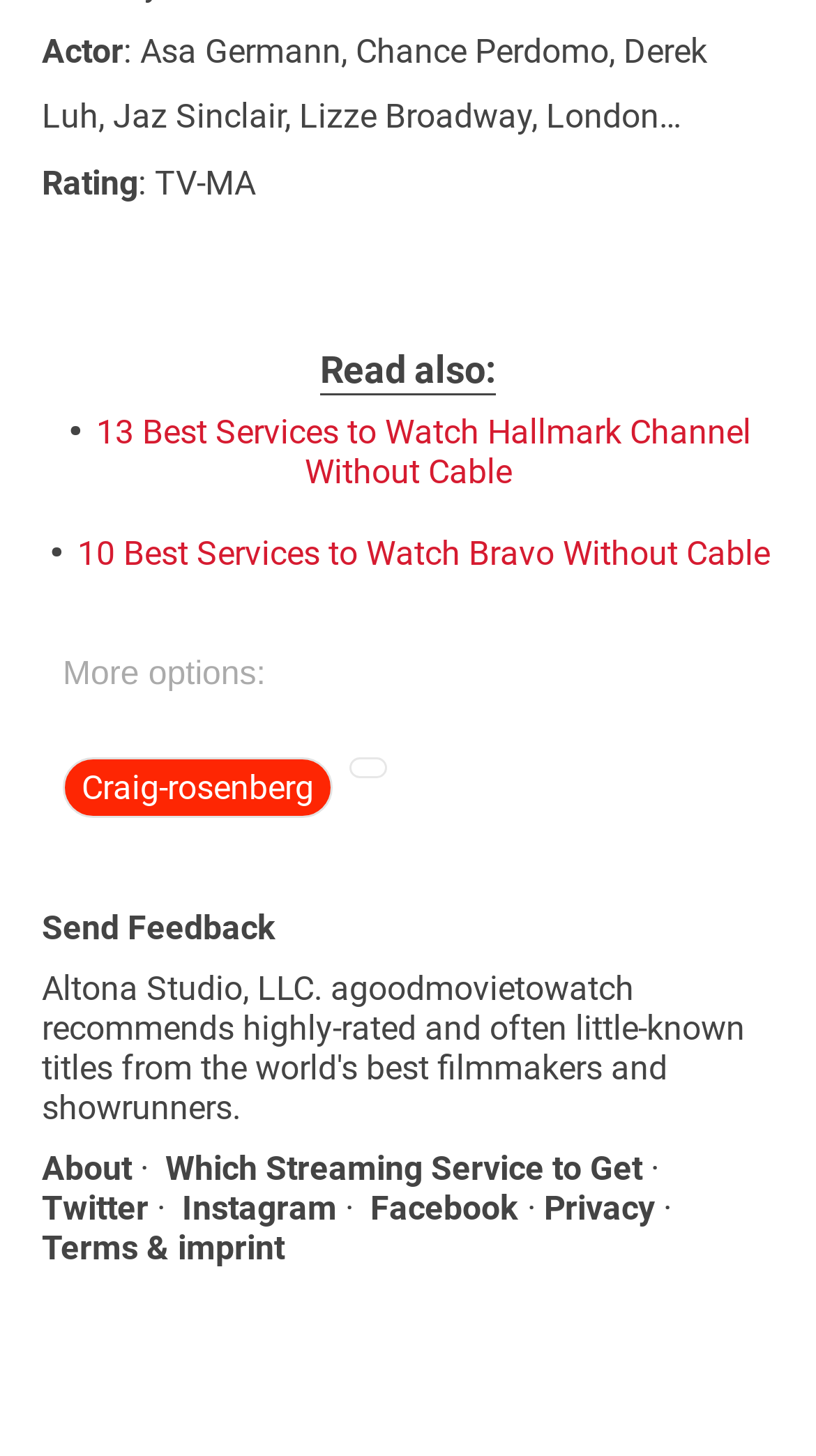Please provide a brief answer to the question using only one word or phrase: 
How many links are there in the webpage?

11